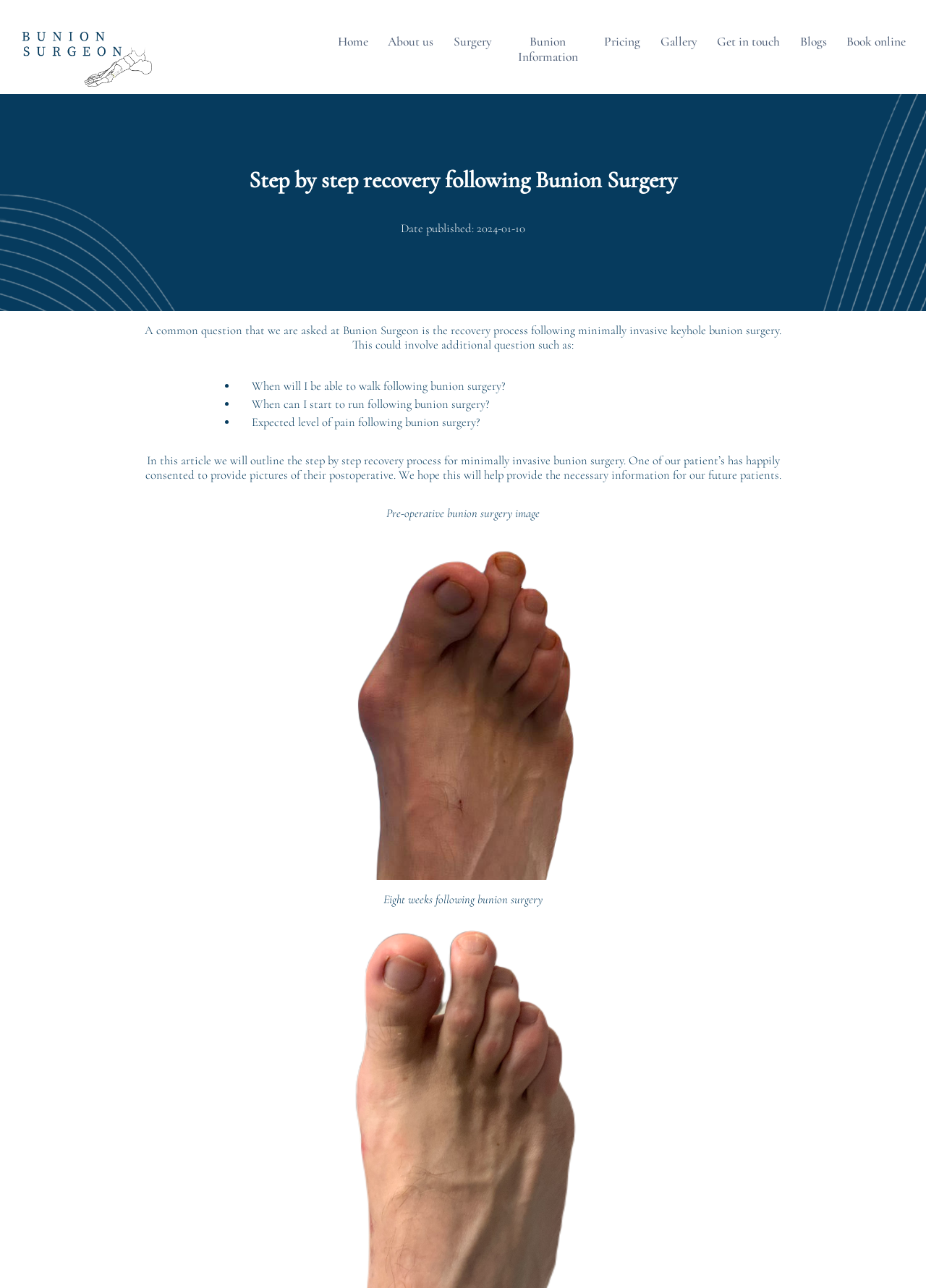Identify the bounding box coordinates of the clickable section necessary to follow the following instruction: "Click the 'Home' link". The coordinates should be presented as four float numbers from 0 to 1, i.e., [left, top, right, bottom].

[0.365, 0.026, 0.397, 0.038]